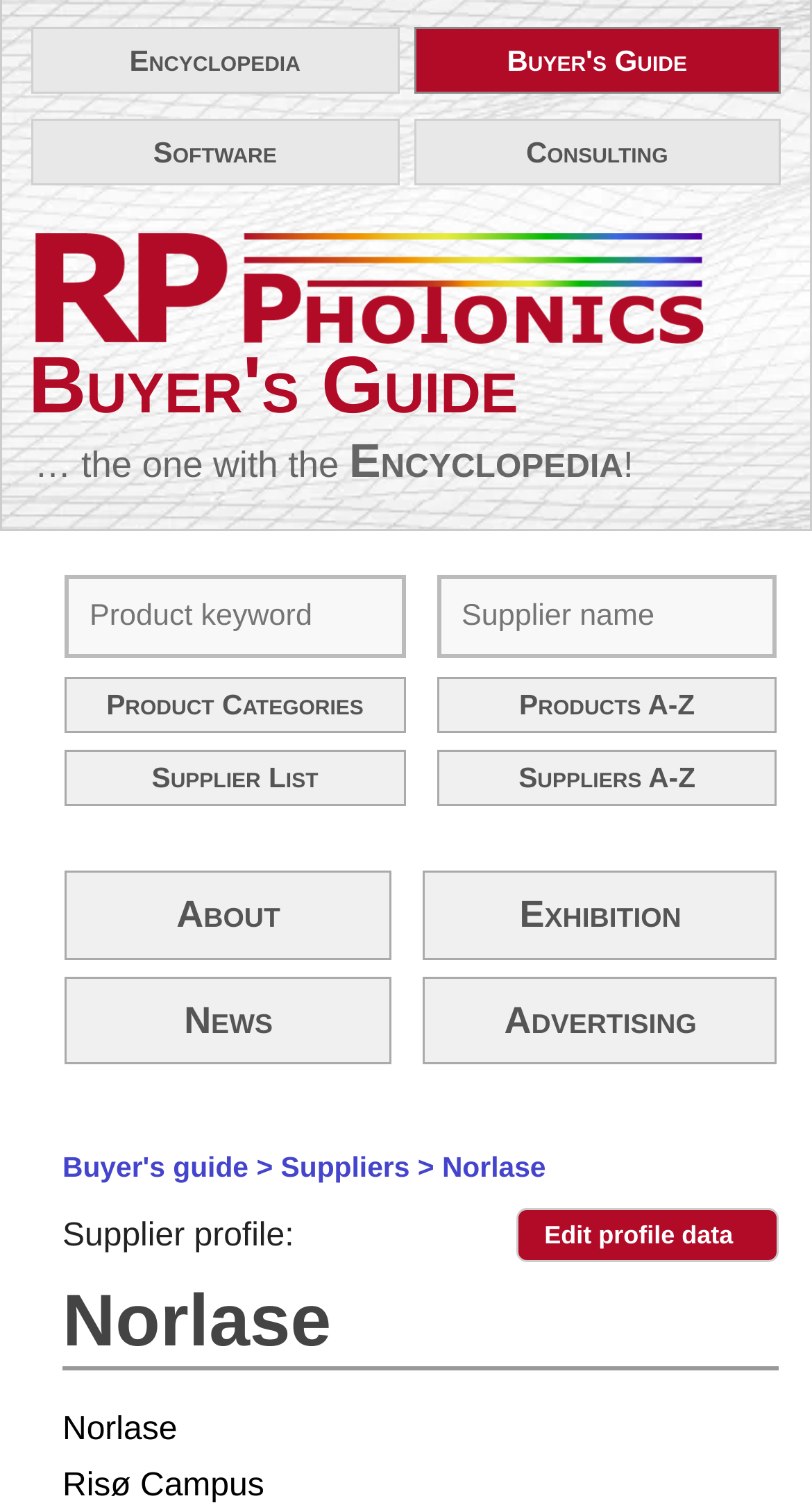What is the purpose of the 'Edit profile data' link?
Based on the visual content, answer with a single word or a brief phrase.

To edit supplier profile data